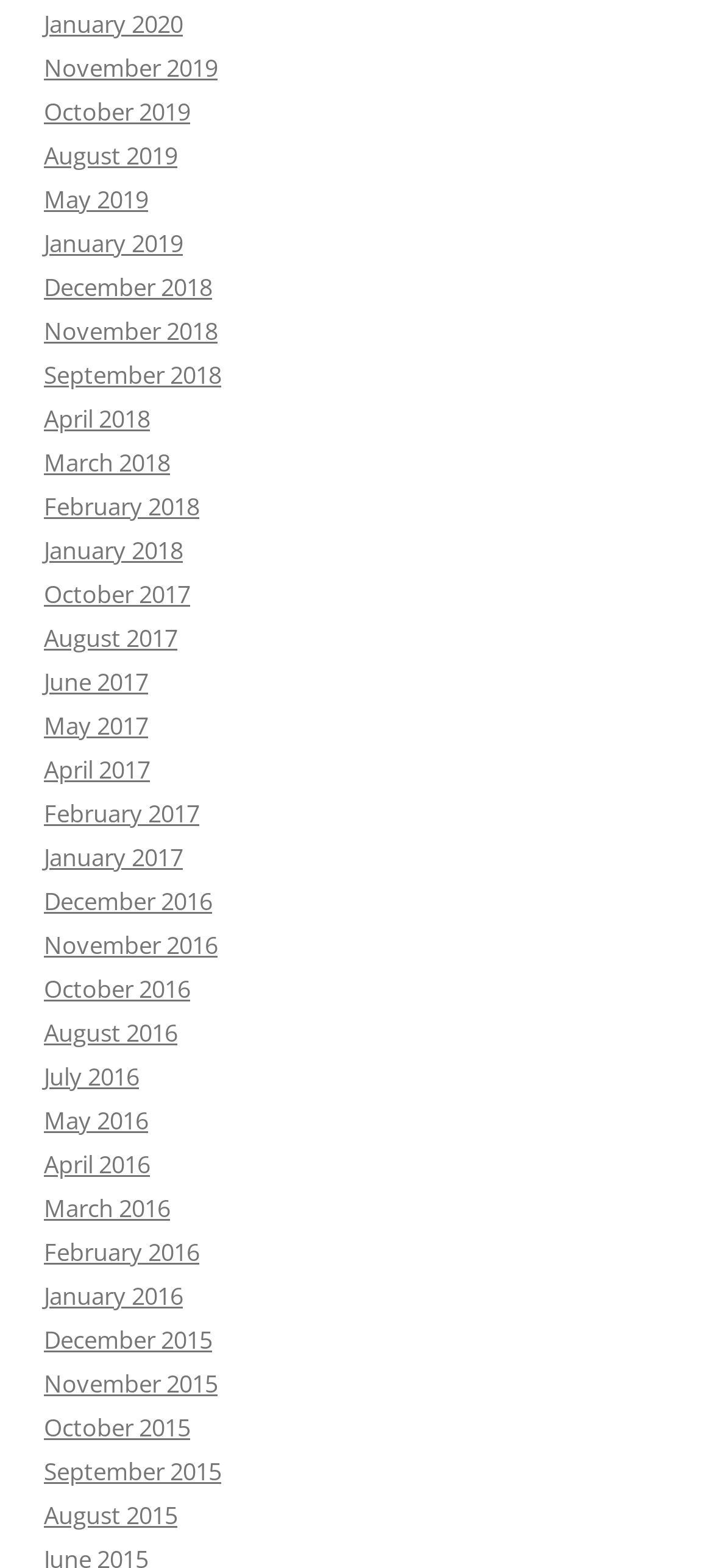Please identify the bounding box coordinates of the element that needs to be clicked to perform the following instruction: "access January 2016".

[0.062, 0.816, 0.256, 0.837]